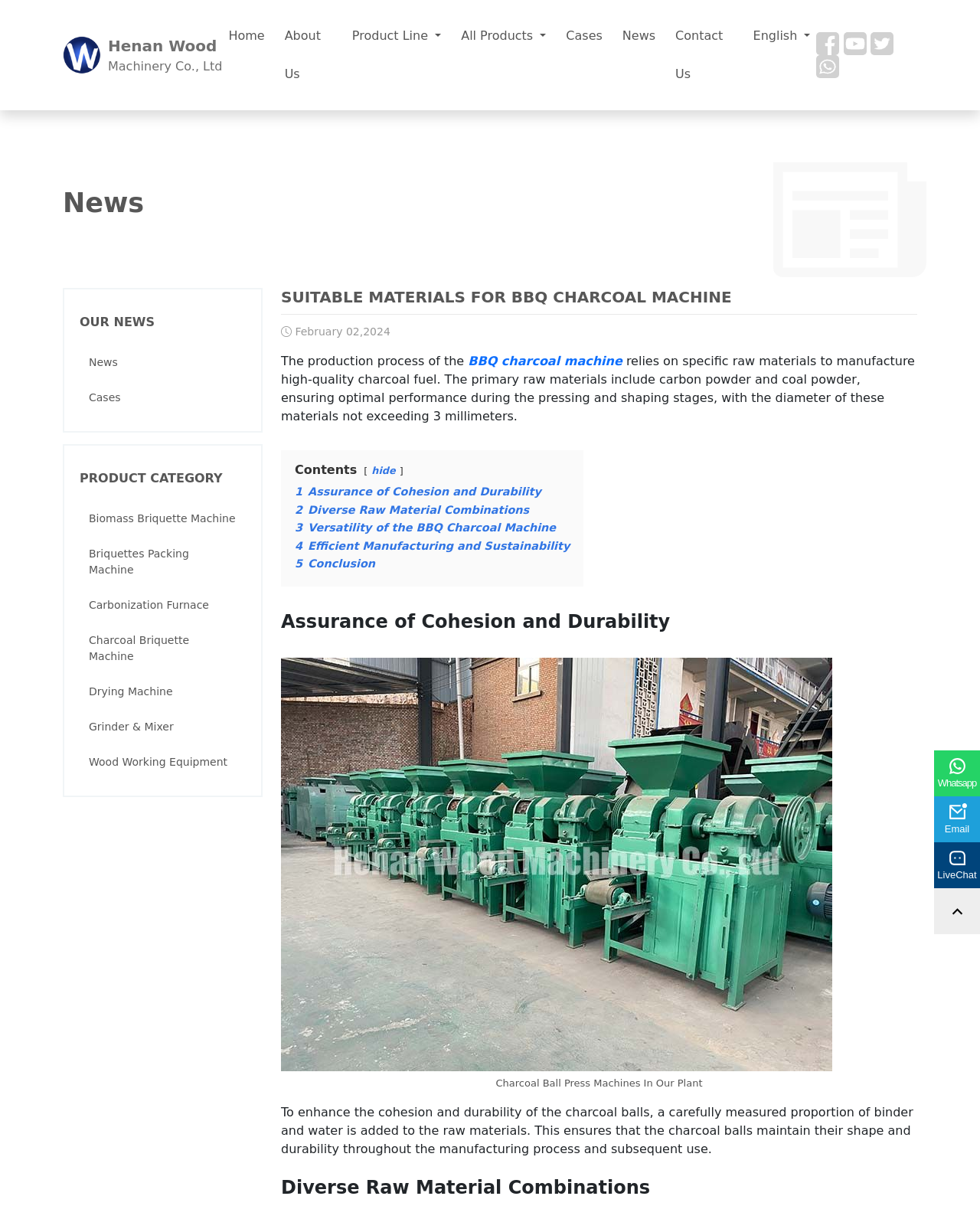Determine the bounding box coordinates in the format (top-left x, top-left y, bottom-right x, bottom-right y). Ensure all values are floating point numbers between 0 and 1. Identify the bounding box of the UI element described by: Email

[0.953, 0.653, 1.0, 0.691]